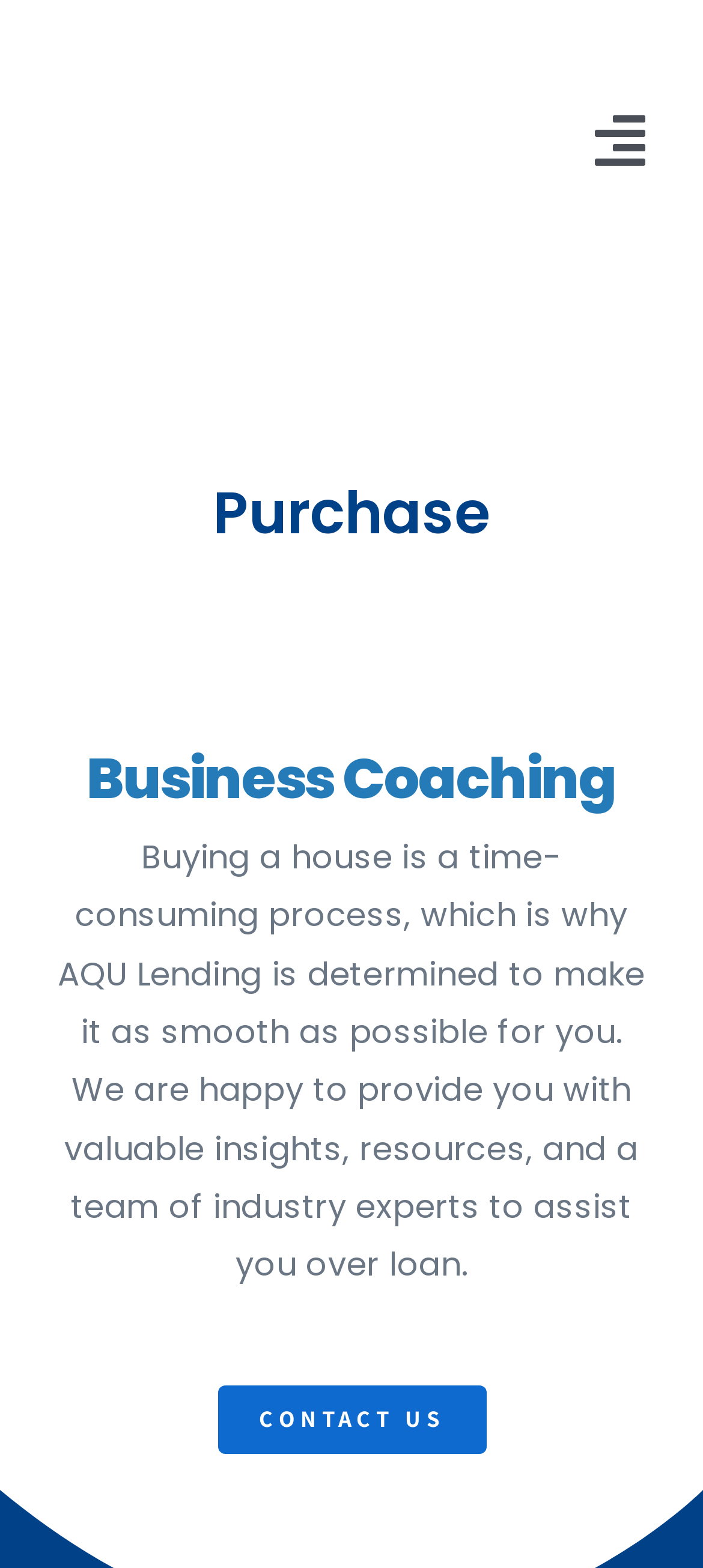Determine the bounding box coordinates of the section to be clicked to follow the instruction: "Toggle navigation menu". The coordinates should be given as four float numbers between 0 and 1, formatted as [left, top, right, bottom].

[0.79, 0.057, 0.923, 0.122]